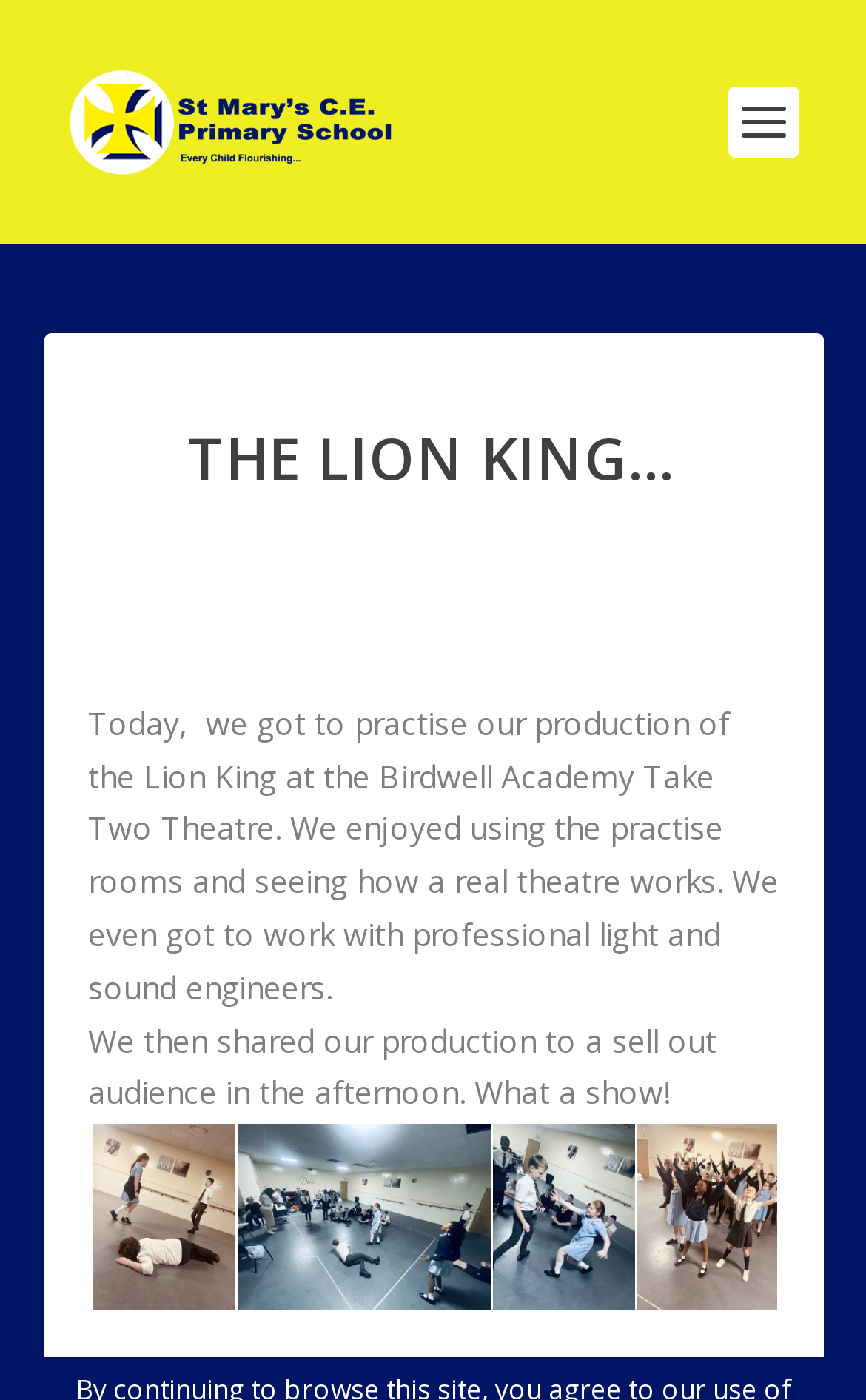How many images are there in the webpage?
Give a single word or phrase answer based on the content of the image.

5